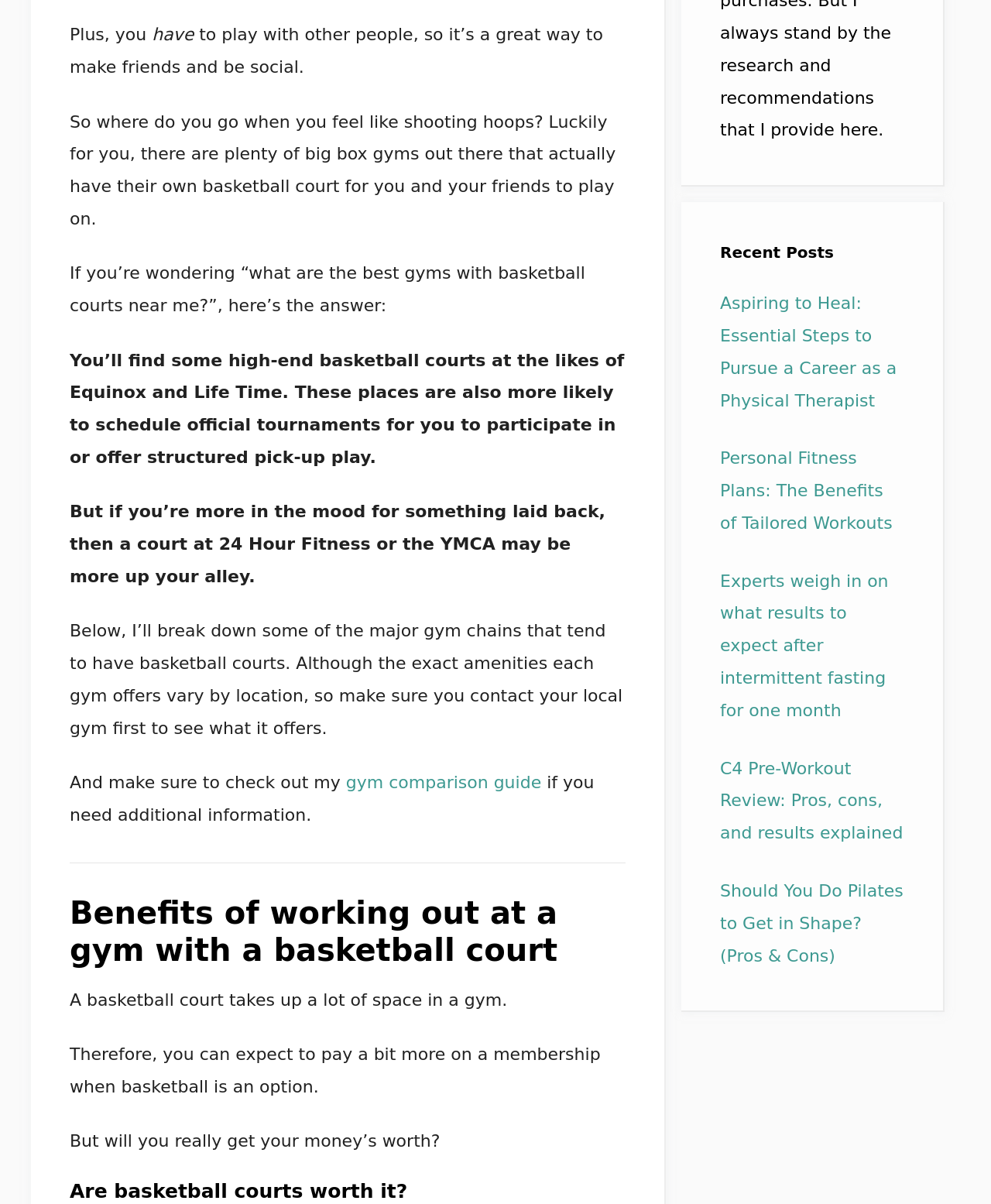Give a one-word or one-phrase response to the question:
What type of gyms have high-end basketball courts?

Equinox and Life Time